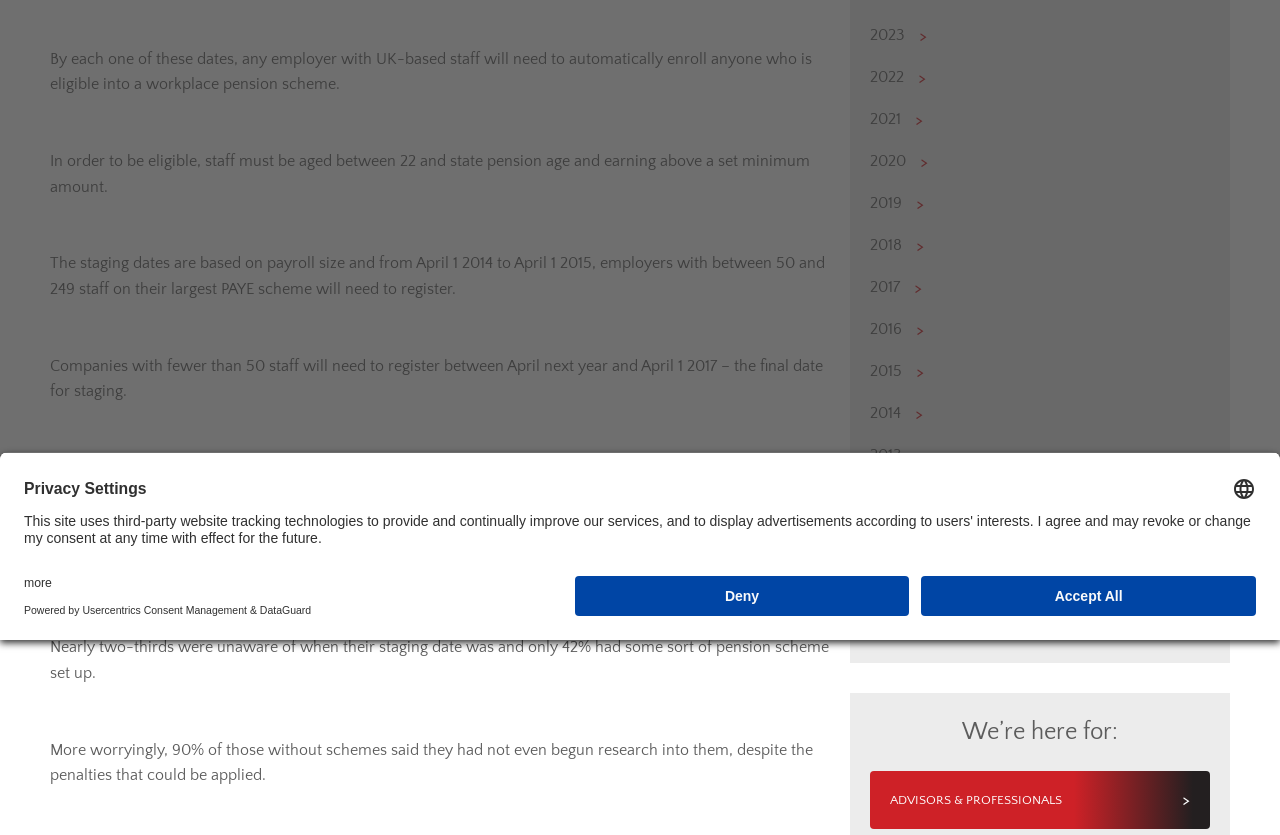Find the bounding box coordinates for the HTML element described as: "2013 >ShowHide". The coordinates should consist of four float values between 0 and 1, i.e., [left, top, right, bottom].

[0.68, 0.519, 0.945, 0.569]